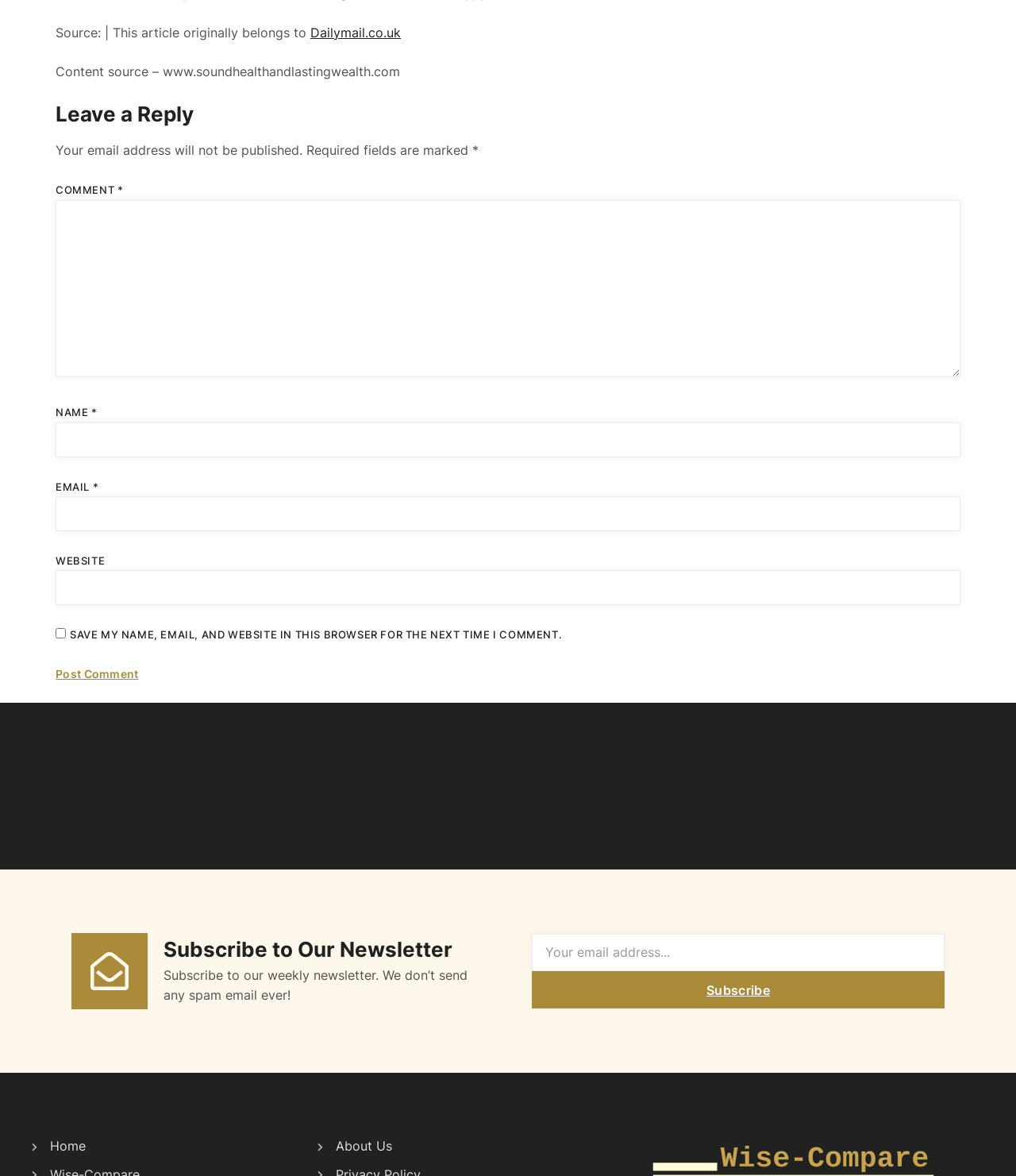Please specify the bounding box coordinates of the clickable region necessary for completing the following instruction: "Visit Dailymail.co.uk". The coordinates must consist of four float numbers between 0 and 1, i.e., [left, top, right, bottom].

[0.305, 0.021, 0.395, 0.034]